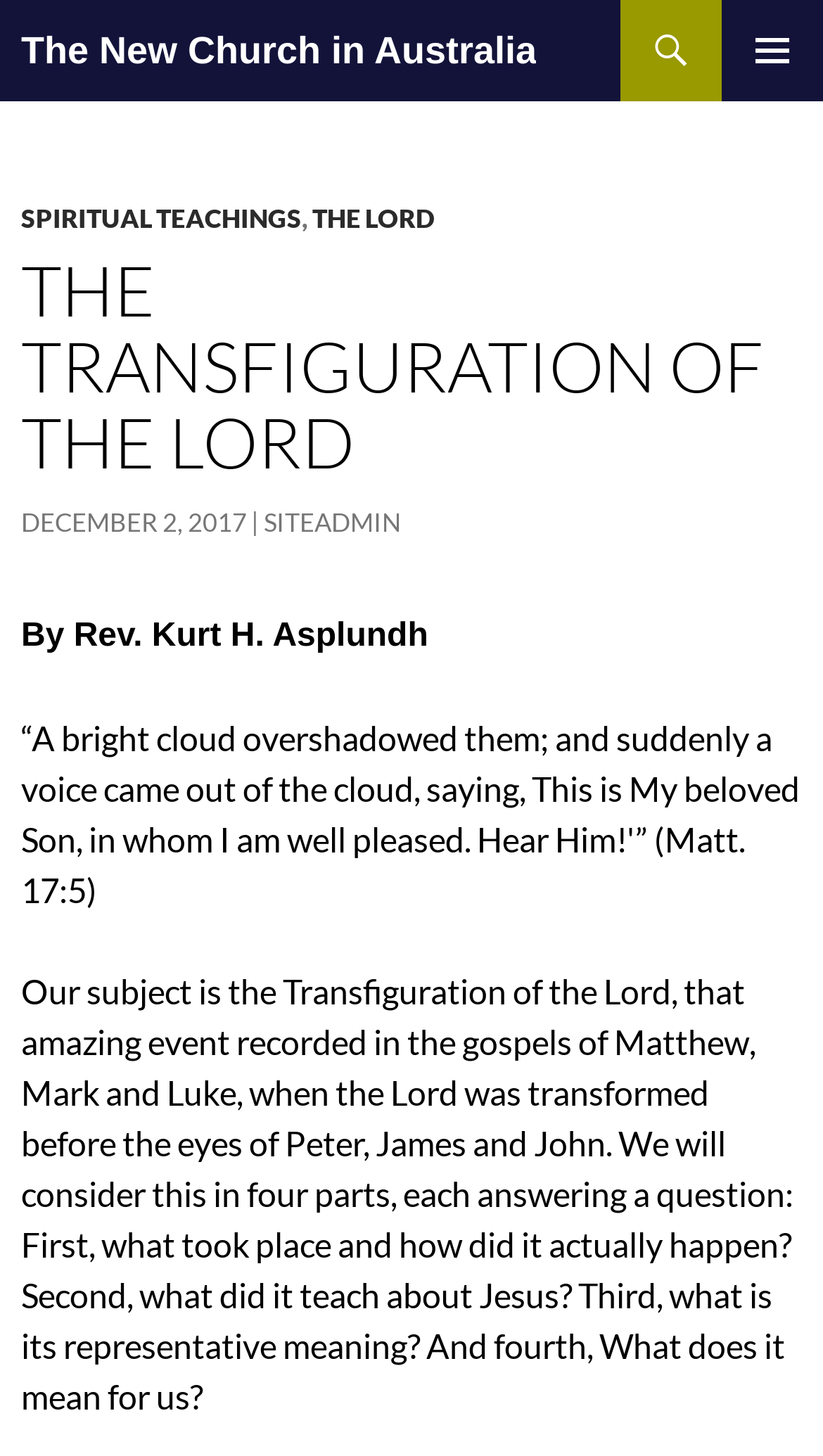What is the date of the article?
Answer with a single word or short phrase according to what you see in the image.

DECEMBER 2, 2017